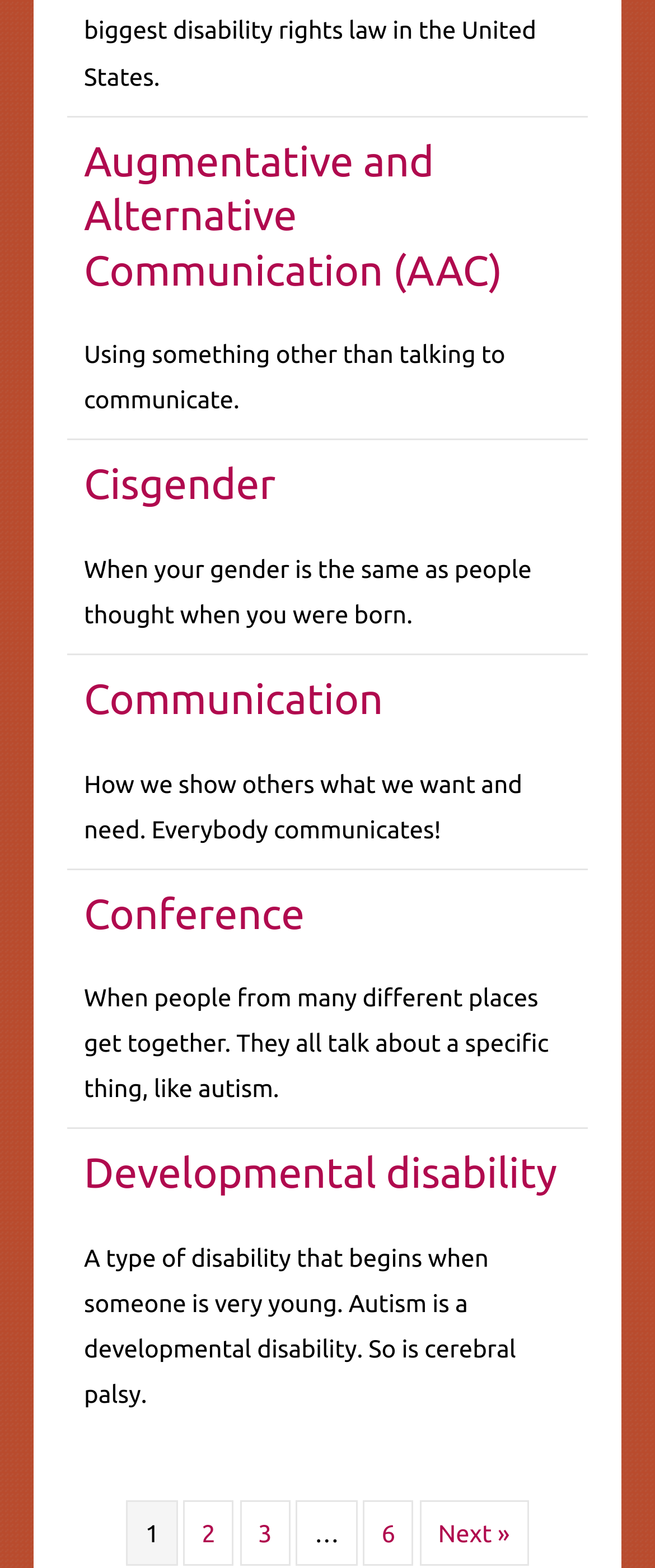Can you find the bounding box coordinates of the area I should click to execute the following instruction: "Read about Cisgender"?

[0.128, 0.294, 0.421, 0.324]